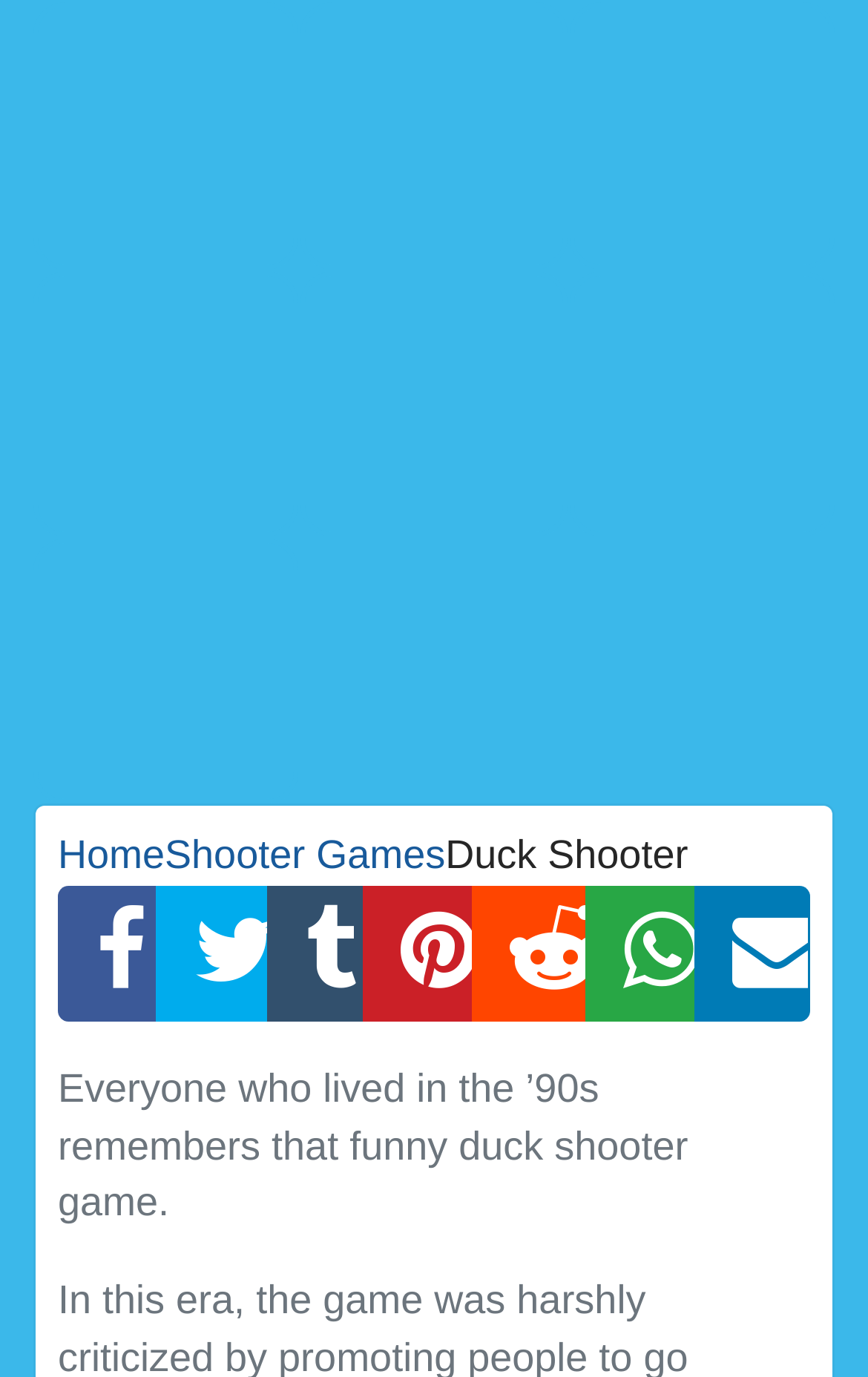How many sharing options are available on the webpage?
Please elaborate on the answer to the question with detailed information.

I counted the number of links with text like 'Facebook Share', 'Twitter Share', etc. and found 7 of them, which are likely to be sharing options.